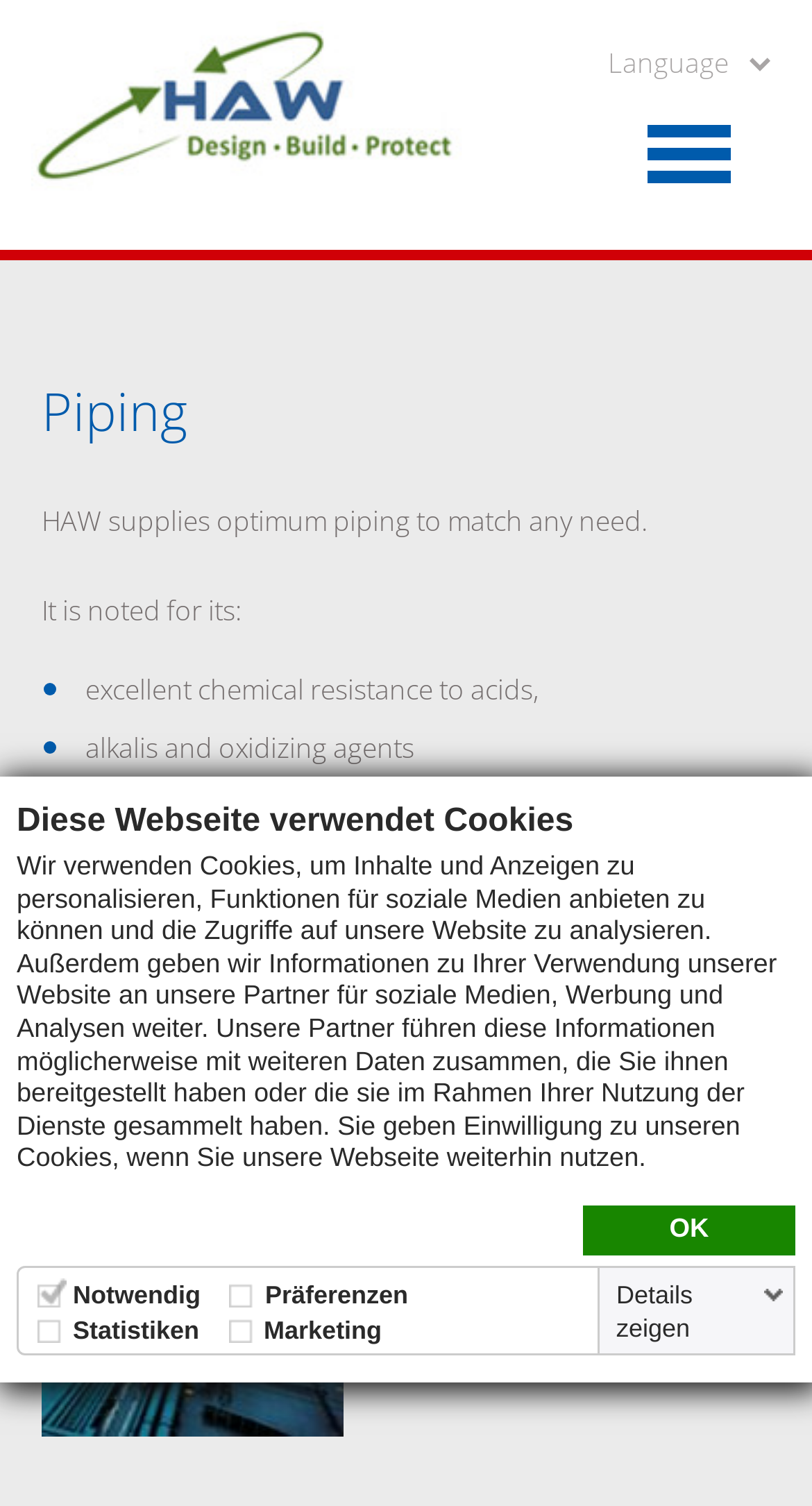Give an extensive and precise description of the webpage.

The webpage is about Piping by HAW Linings GmbH. At the top, there is a dialog box with a heading "Diese Webseite verwendet Cookies" (This website uses cookies) and a paragraph explaining the use of cookies on the website. Below the paragraph, there is an "OK" button. 

To the right of the dialog box, there is a table with four columns labeled "Notwendig" (Necessary), "Präferenzen" (Preferences), "Statistiken" (Statistics), and "Marketing" (Marketing). Each column has a checkbox and a brief description of the type of cookies used. 

At the top-right corner, there is a language selection dropdown with a flag icon. Below the dialog box, there is a heading "Piping" and a brief introduction to HAW's piping products, highlighting their excellent chemical resistance, repair potential, durability, and long service life. The text is accompanied by no images, but there is a logo of HAW Linings GmbH at the top-left corner.